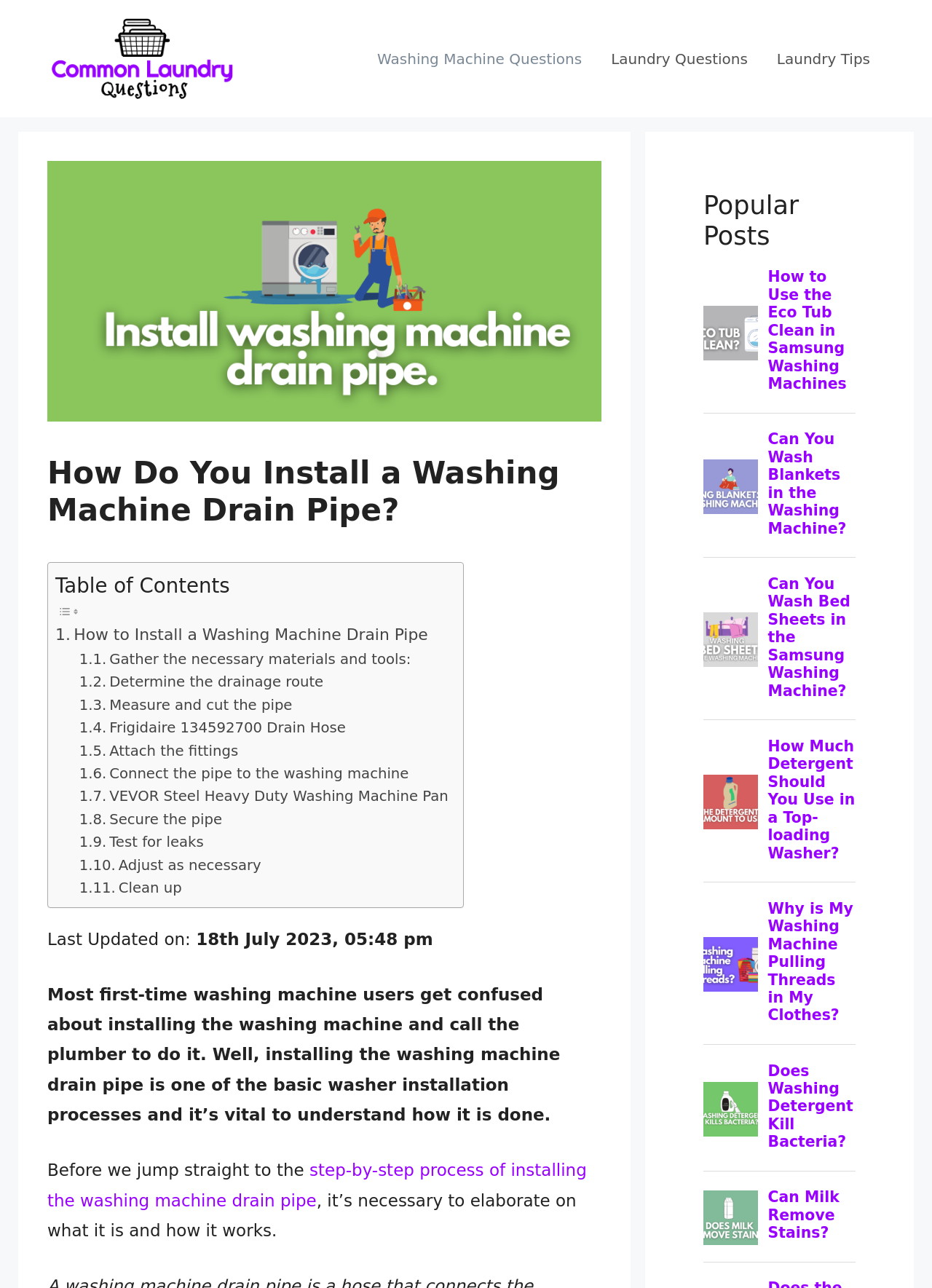Find the bounding box coordinates of the area that needs to be clicked in order to achieve the following instruction: "View the popular post about using the eco tub clean in Samsung washing machines". The coordinates should be specified as four float numbers between 0 and 1, i.e., [left, top, right, bottom].

[0.824, 0.208, 0.918, 0.305]